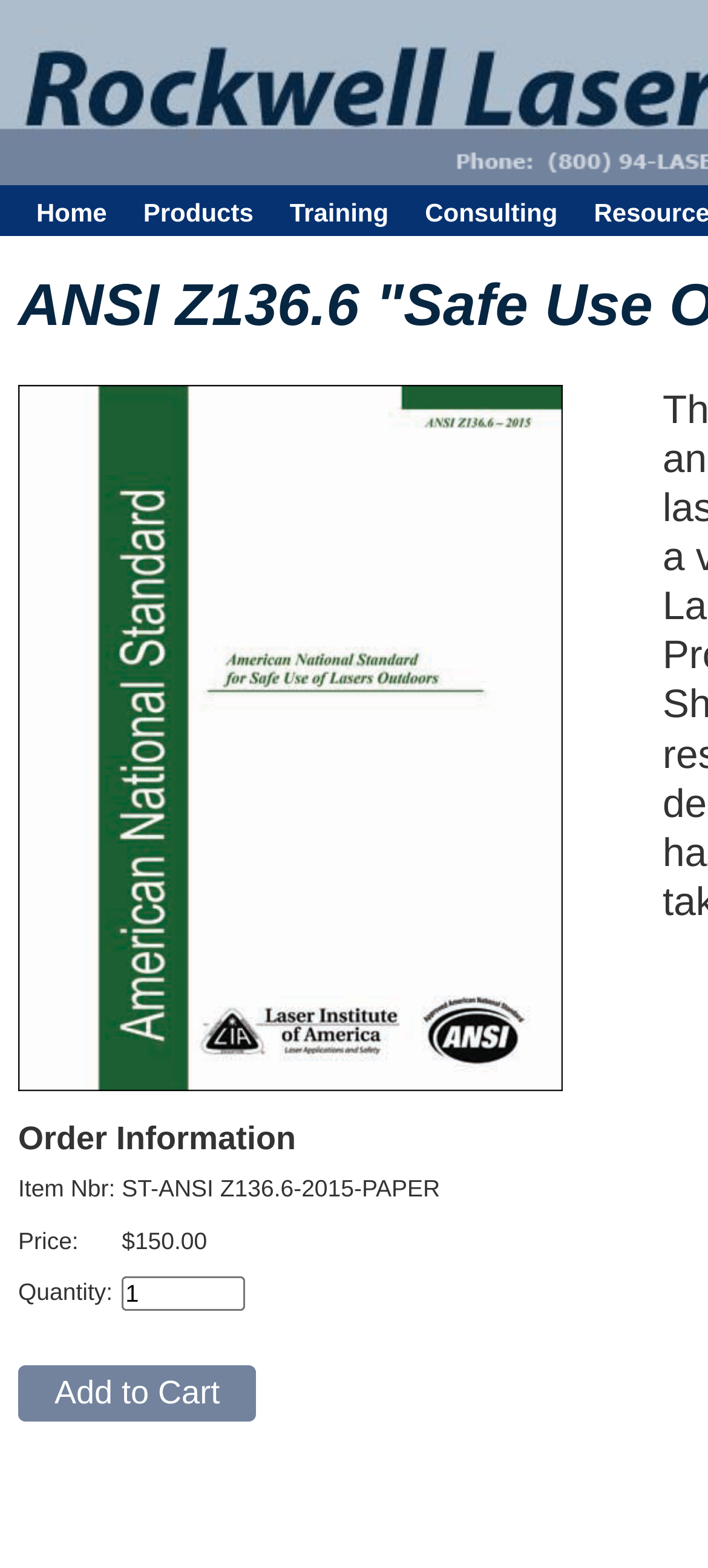Produce a meticulous description of the webpage.

The webpage is about ANSI Z136.6 "Safe Use Of Lasers Outdoors" at Rockwell Laser Industries. At the top, there are four navigation links: "Home", "Products", "Training", and "Consulting", arranged horizontally from left to right. 

Below the navigation links, there is a prominent image related to ANSI Z136.6 "Safe Use Of Lasers Outdoors", taking up most of the width. 

Underneath the image, there is a heading "Order Information" on the left side. To the right of the heading, there is a textbox, likely for inputting order details. Below the heading and textbox, there is an "Add to Cart" button. 

At the very bottom of the page, there is a small, almost invisible piece of static text.